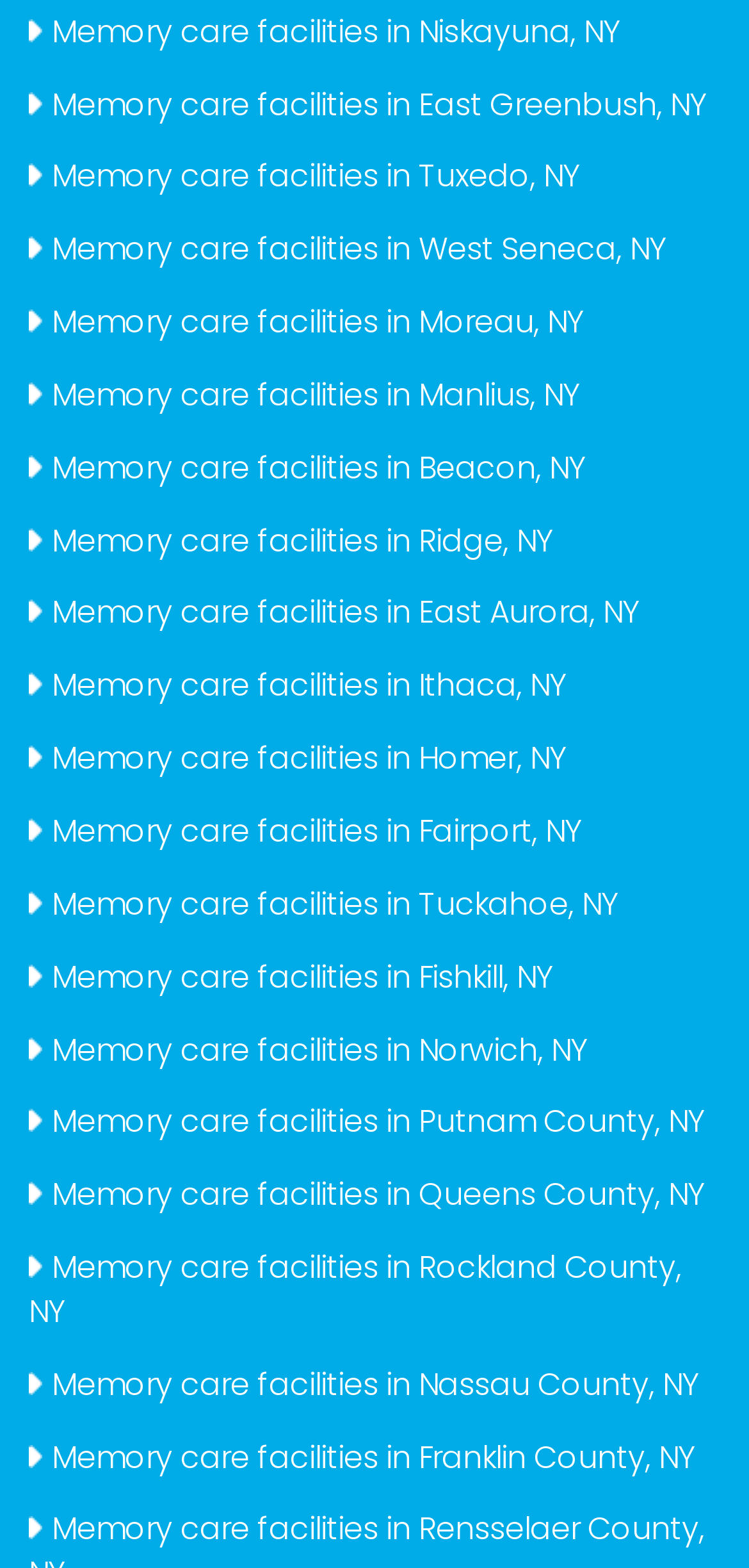Respond to the following question with a brief word or phrase:
What is the location of the first memory care facility?

Niskayuna, NY